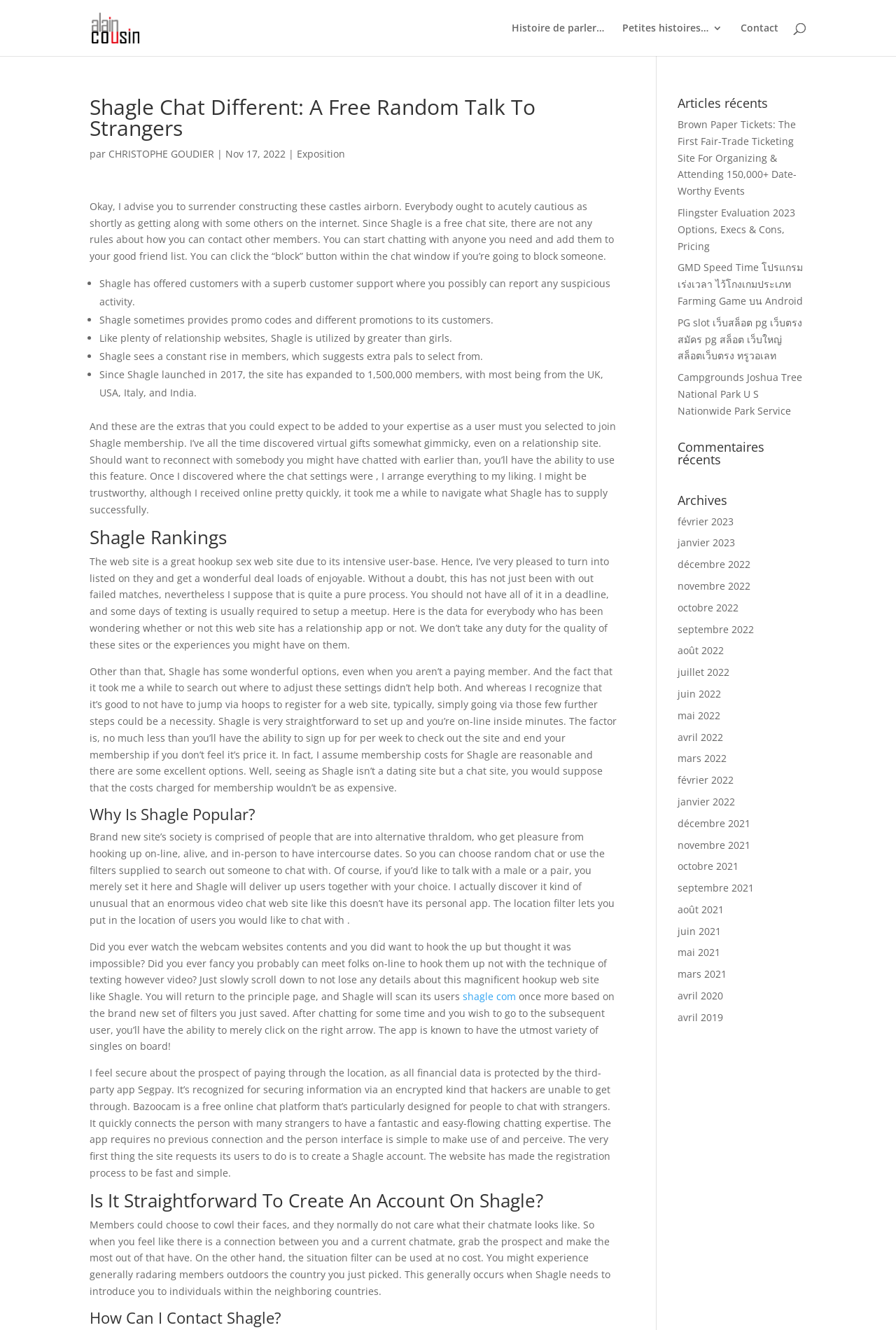Please answer the following question using a single word or phrase: 
What is the name of the third-party app that secures financial data on Shagle?

Segpay